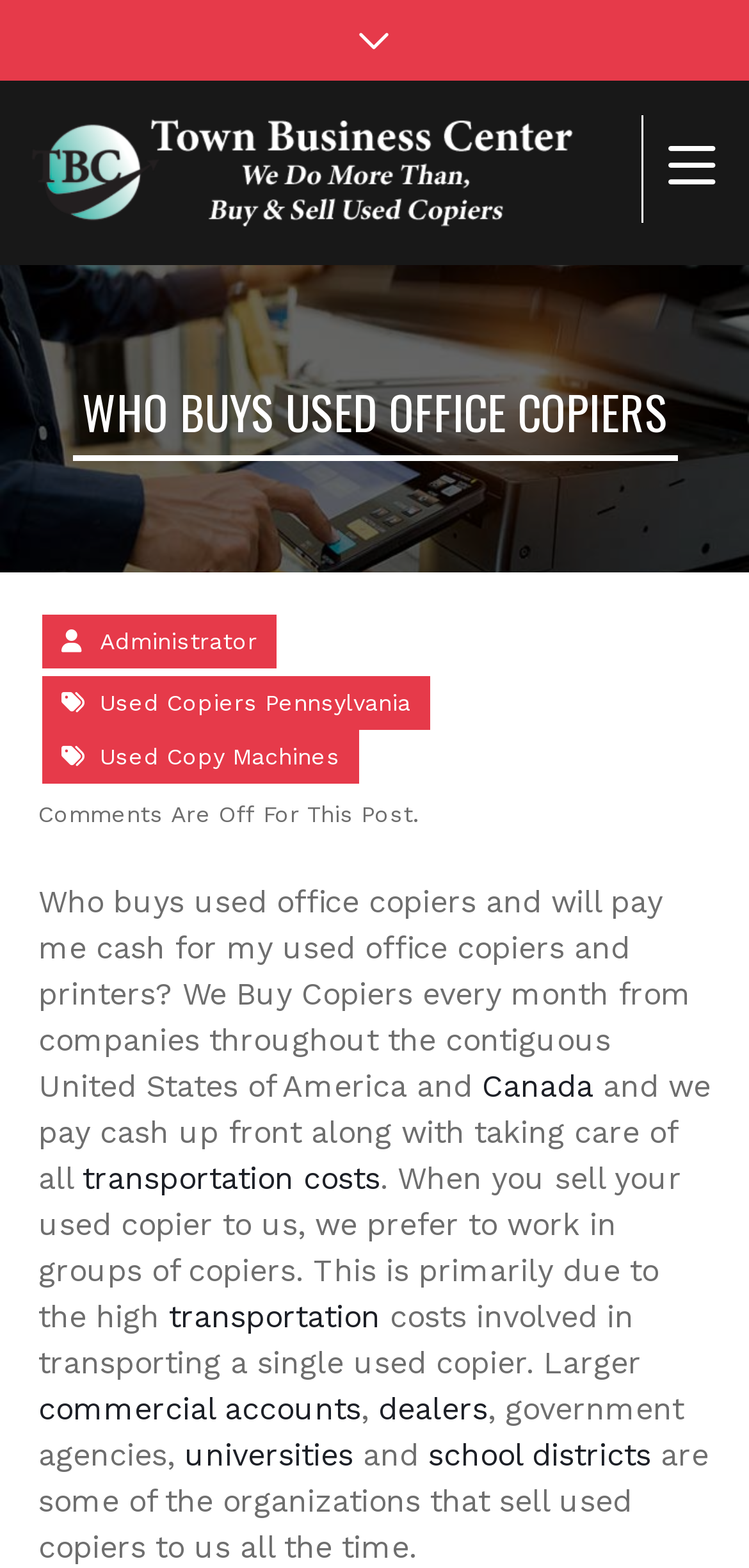Please locate the bounding box coordinates of the element that should be clicked to achieve the given instruction: "click the link whysper".

None